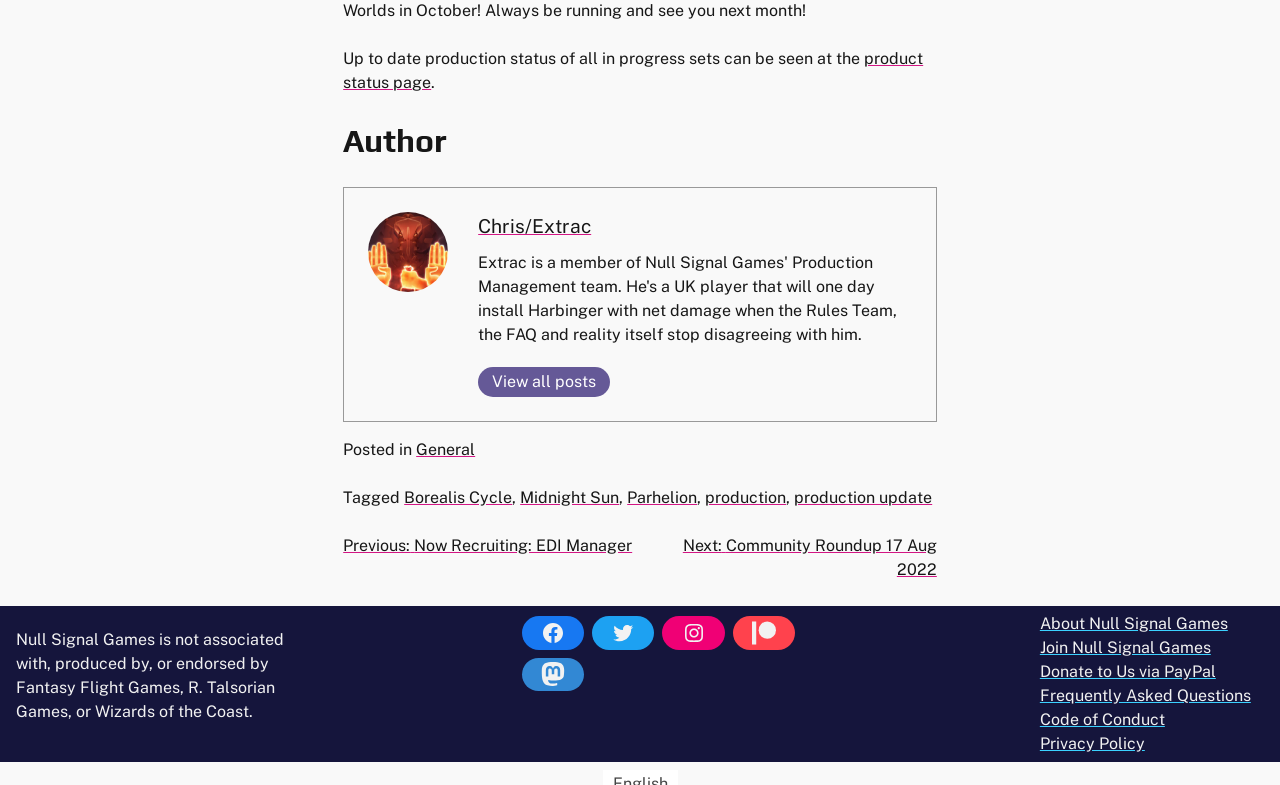Please provide the bounding box coordinate of the region that matches the element description: production. Coordinates should be in the format (top-left x, top-left y, bottom-right x, bottom-right y) and all values should be between 0 and 1.

[0.551, 0.621, 0.614, 0.645]